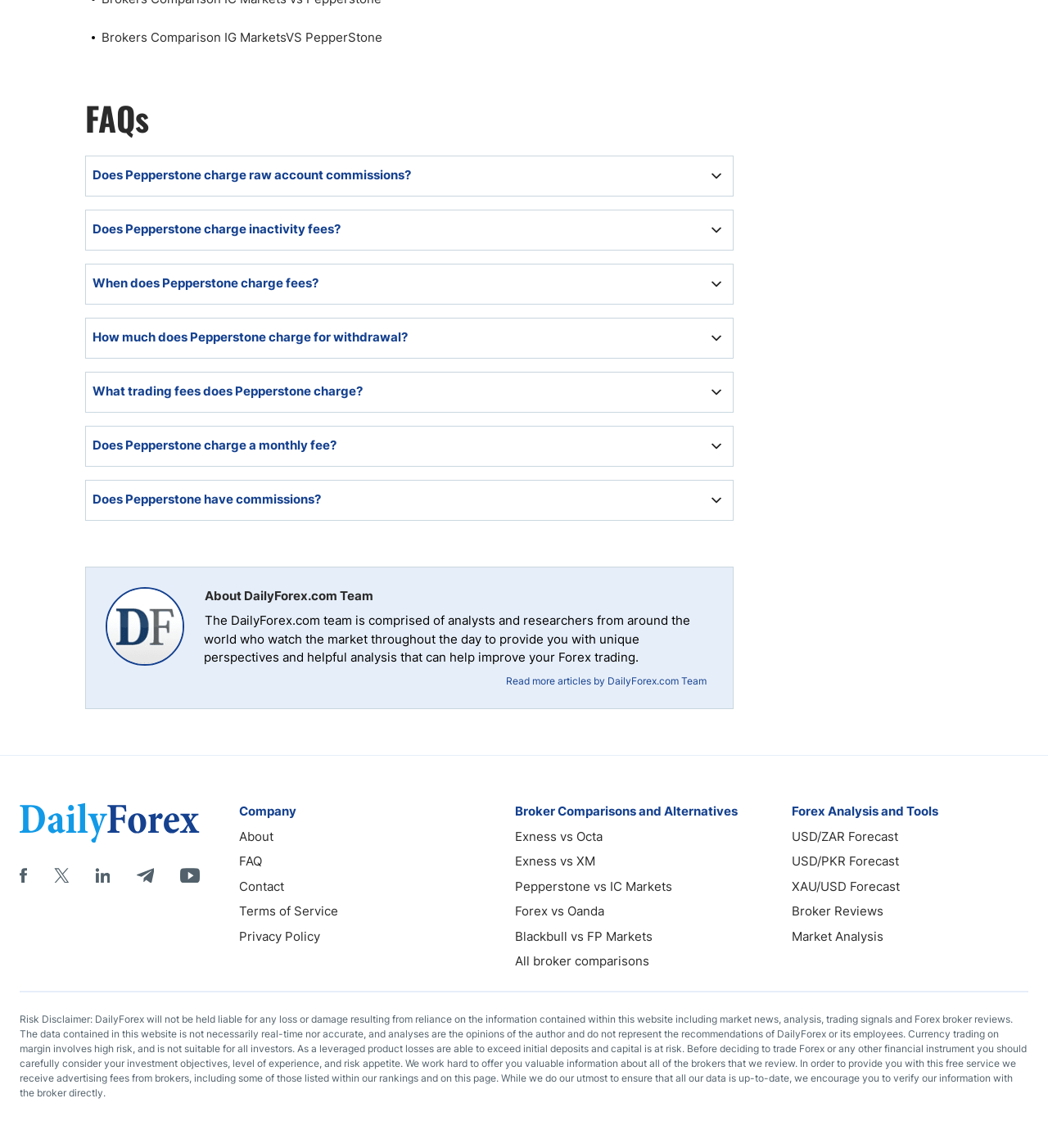Please respond to the question using a single word or phrase:
What is the risk associated with currency trading?

High risk